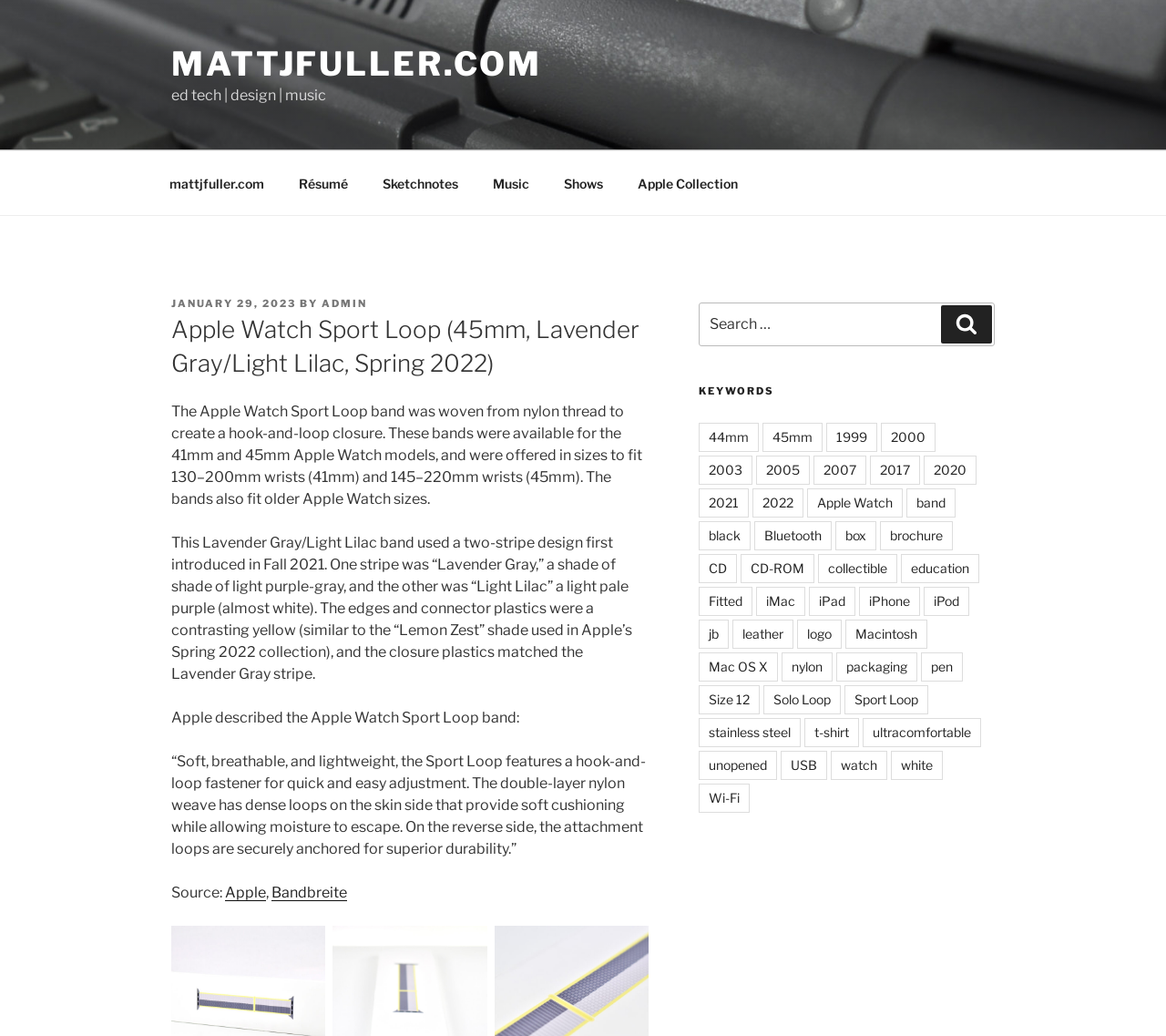Provide the bounding box coordinates for the area that should be clicked to complete the instruction: "Search for something".

[0.599, 0.292, 0.853, 0.335]